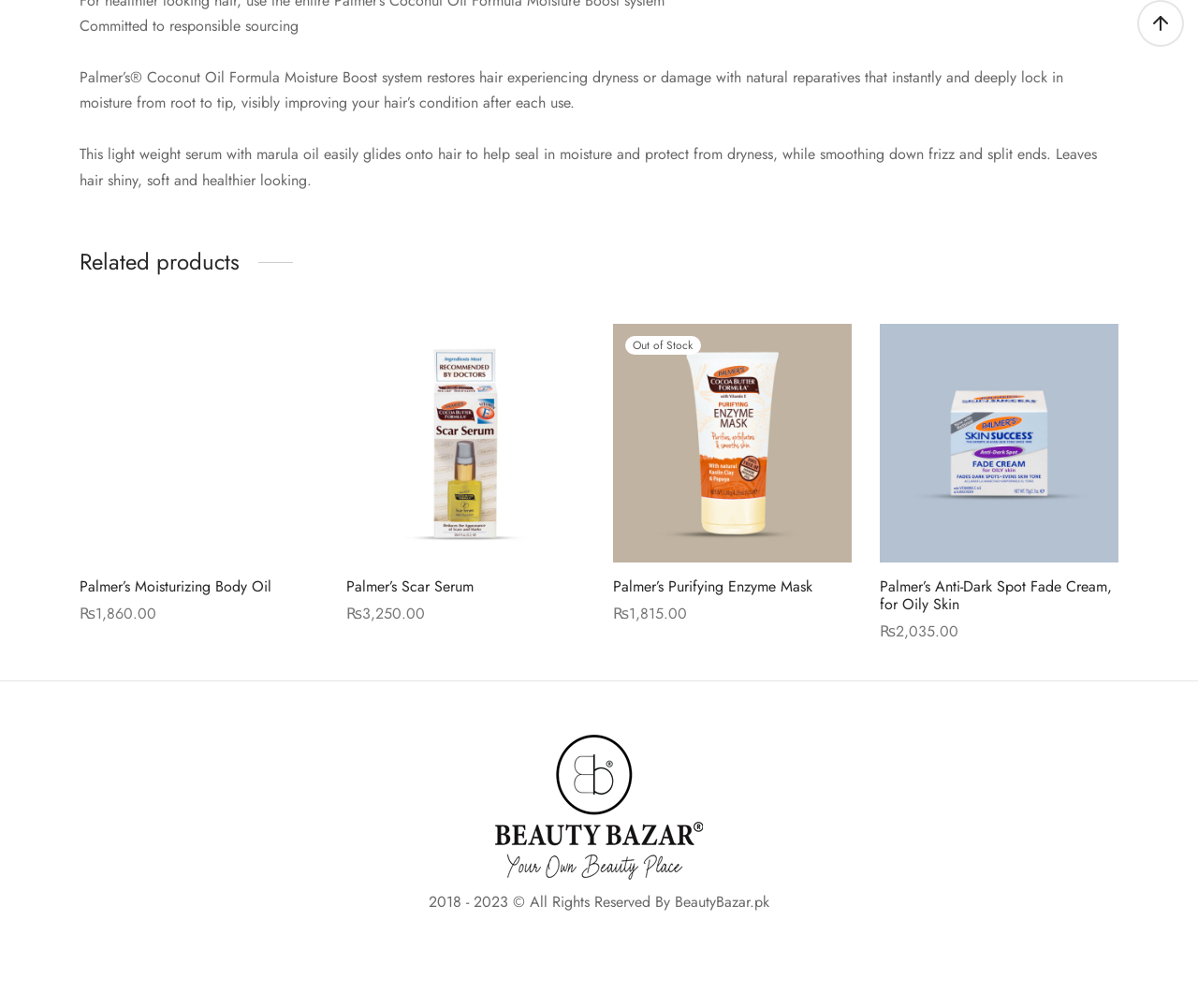Respond to the question with just a single word or phrase: 
What is the brand of the hair care products?

Palmer's